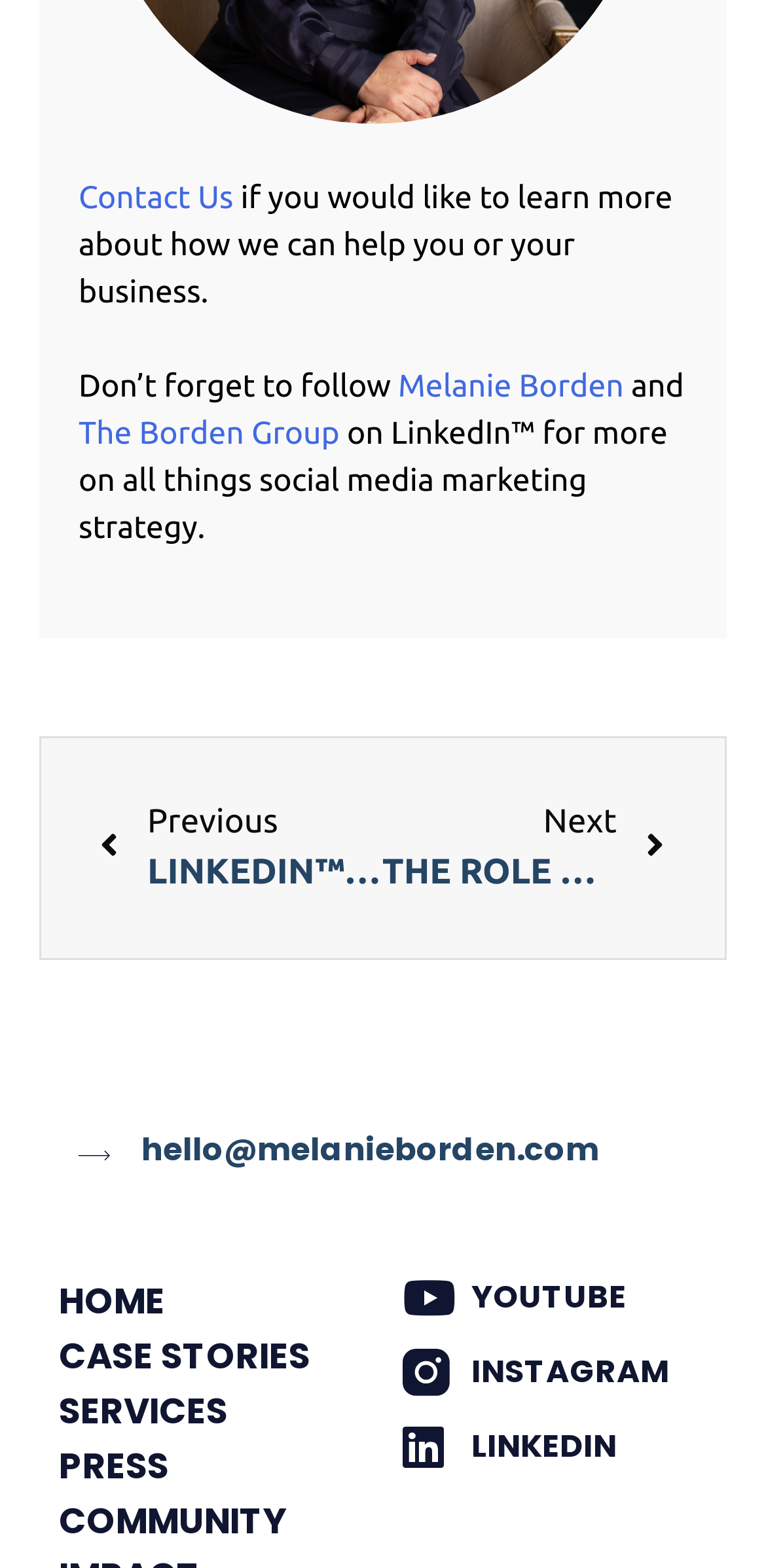Find the bounding box coordinates of the clickable area required to complete the following action: "Contact us".

[0.103, 0.115, 0.305, 0.137]